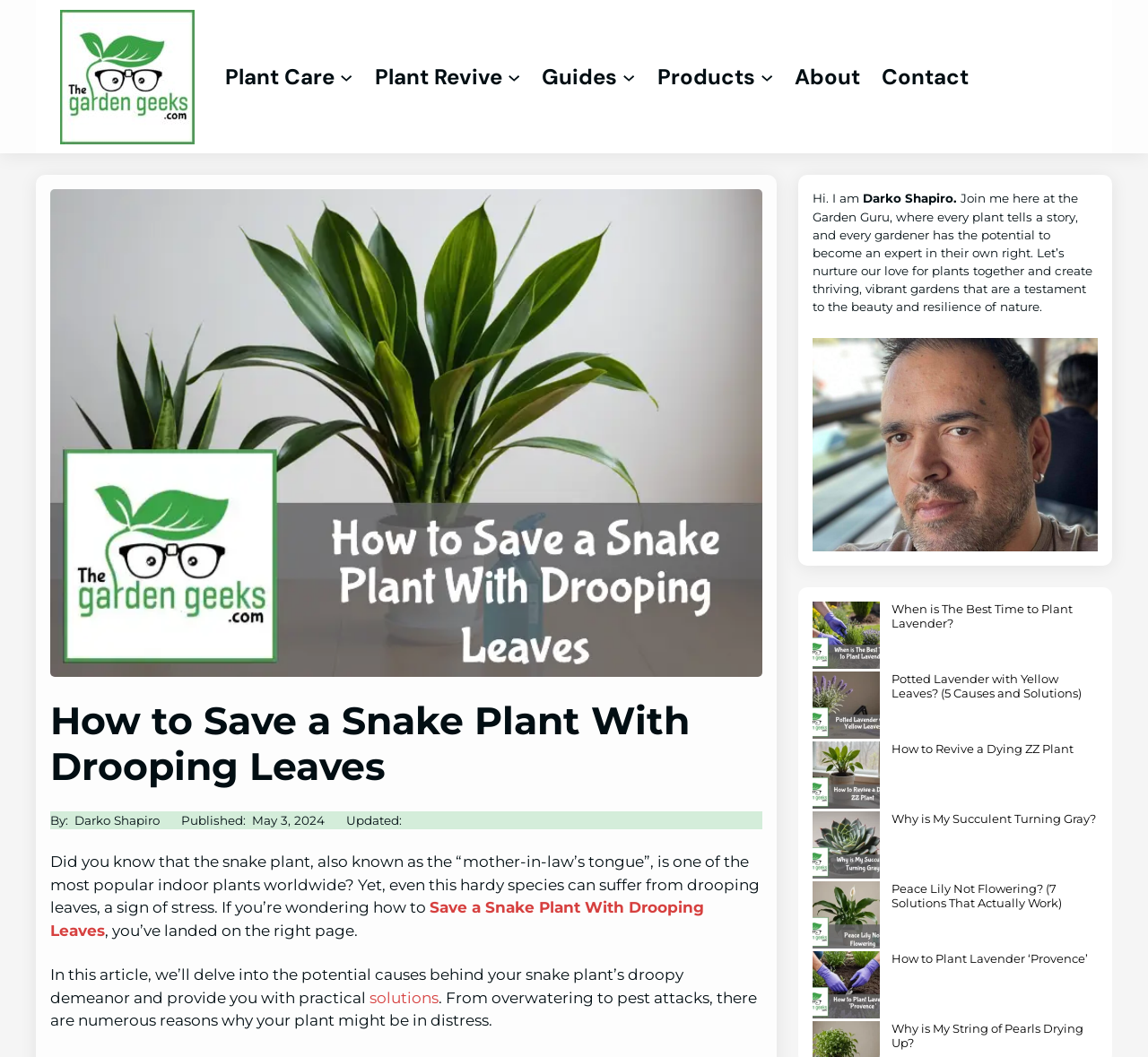What is the name of the website?
Based on the screenshot, give a detailed explanation to answer the question.

The website's logo is displayed at the top of the page, and it says 'TheGardenGeeks-logo' which suggests that the website is called 'The Garden Geeks'.